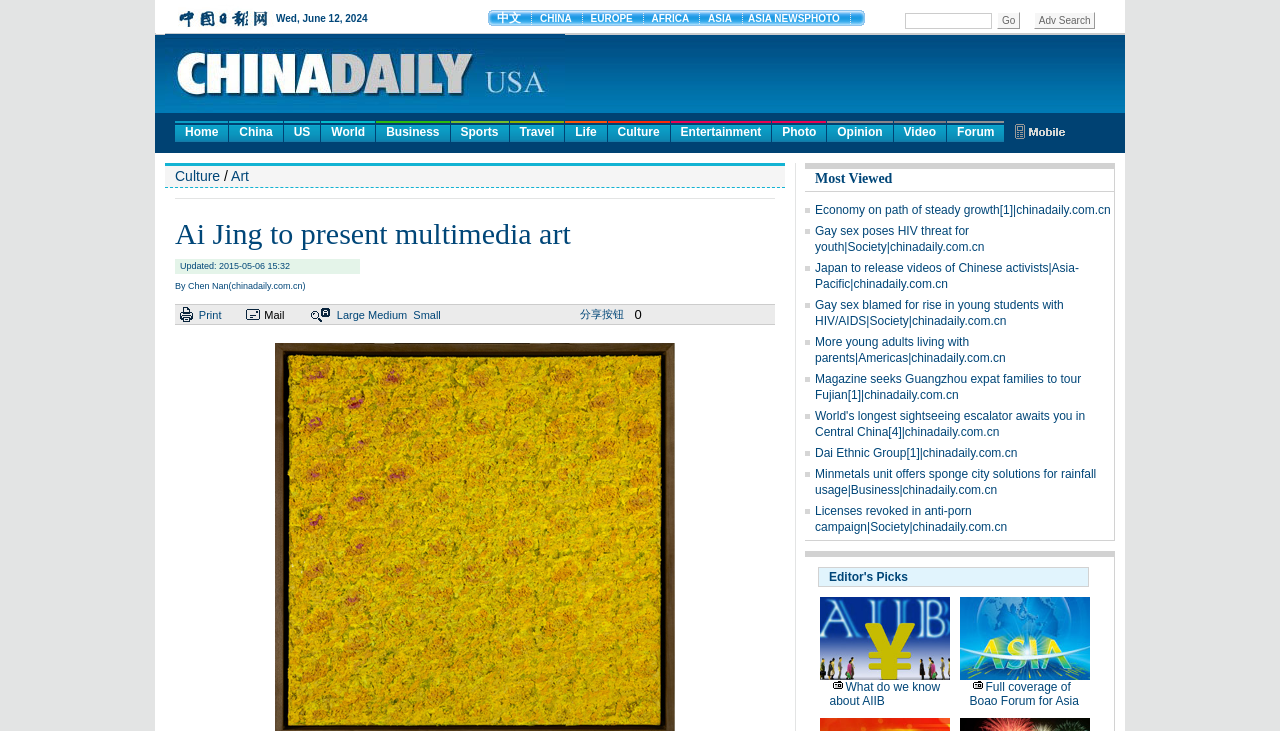Utilize the details in the image to thoroughly answer the following question: What is the name of the museum mentioned in the article?

The article mentions that Ai Jing's exhibition, Dialogues, will be held at the Ambrosian Art Gallery of the Veneranda Biblioteca Ambrosiana Museum in Milan, Italy.